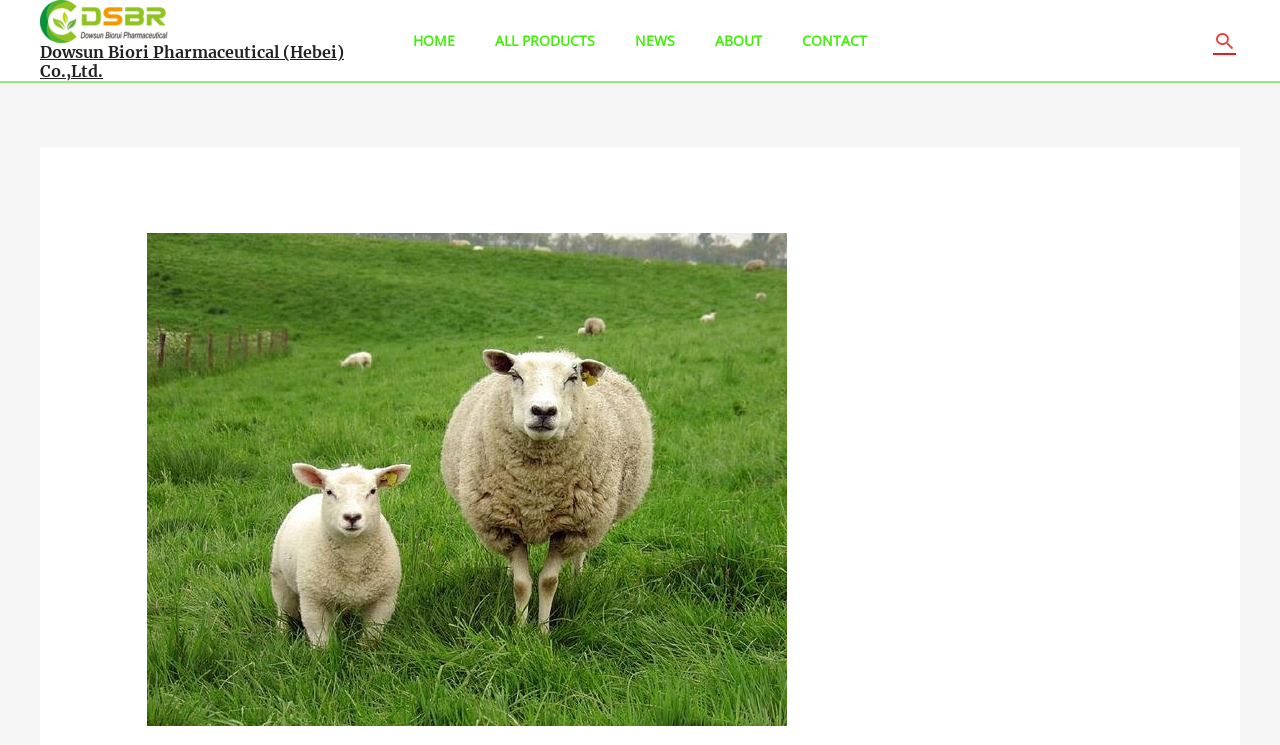Determine the bounding box coordinates for the UI element matching this description: "All Products".

[0.371, 0.008, 0.48, 0.102]